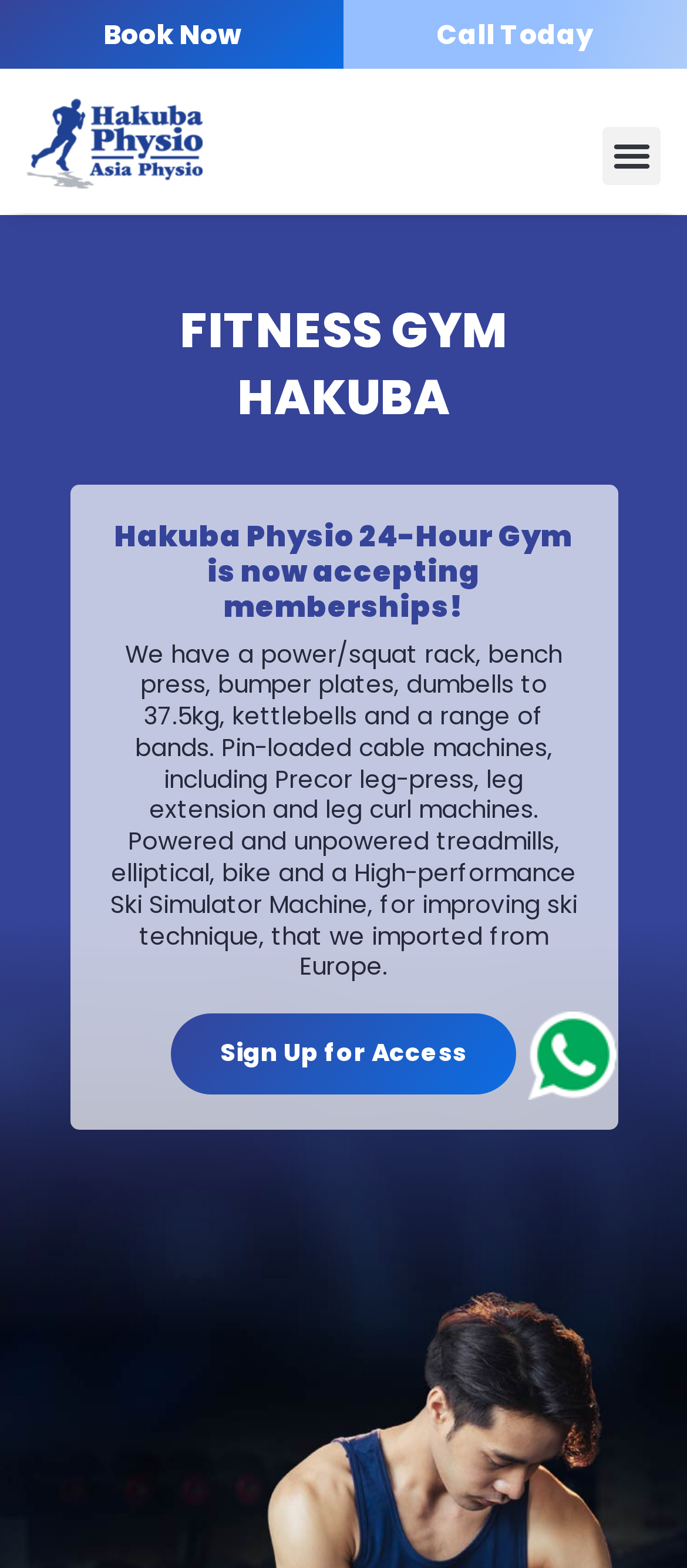Answer the question below in one word or phrase:
What is the text of the first link on the top left?

Book Now